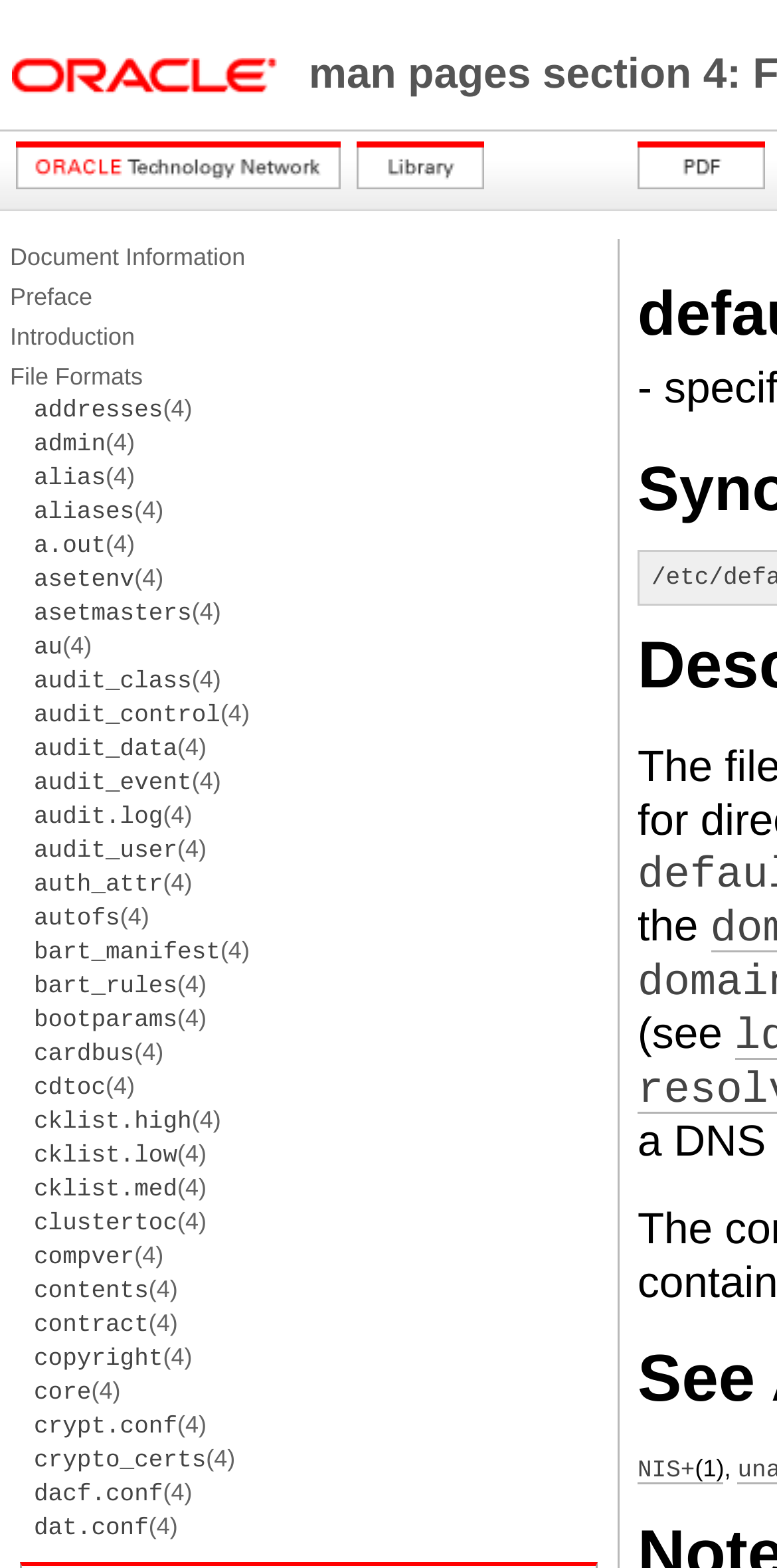Identify the bounding box coordinates for the UI element mentioned here: "alt="Link to oracle.com"". Provide the coordinates as four float values between 0 and 1, i.e., [left, top, right, bottom].

[0.015, 0.045, 0.395, 0.063]